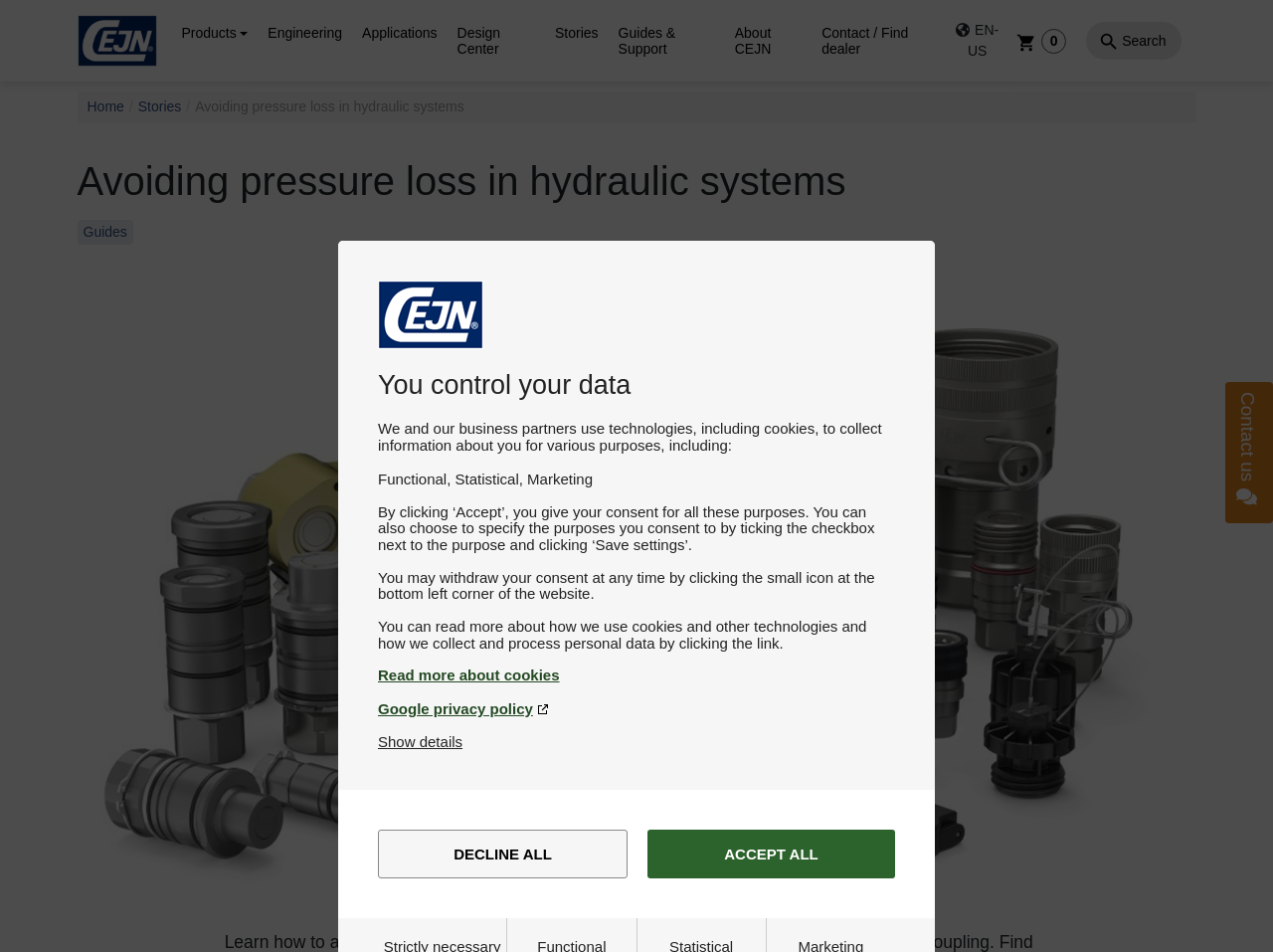Please find the bounding box for the UI component described as follows: "Design Center".

[0.355, 0.01, 0.424, 0.075]